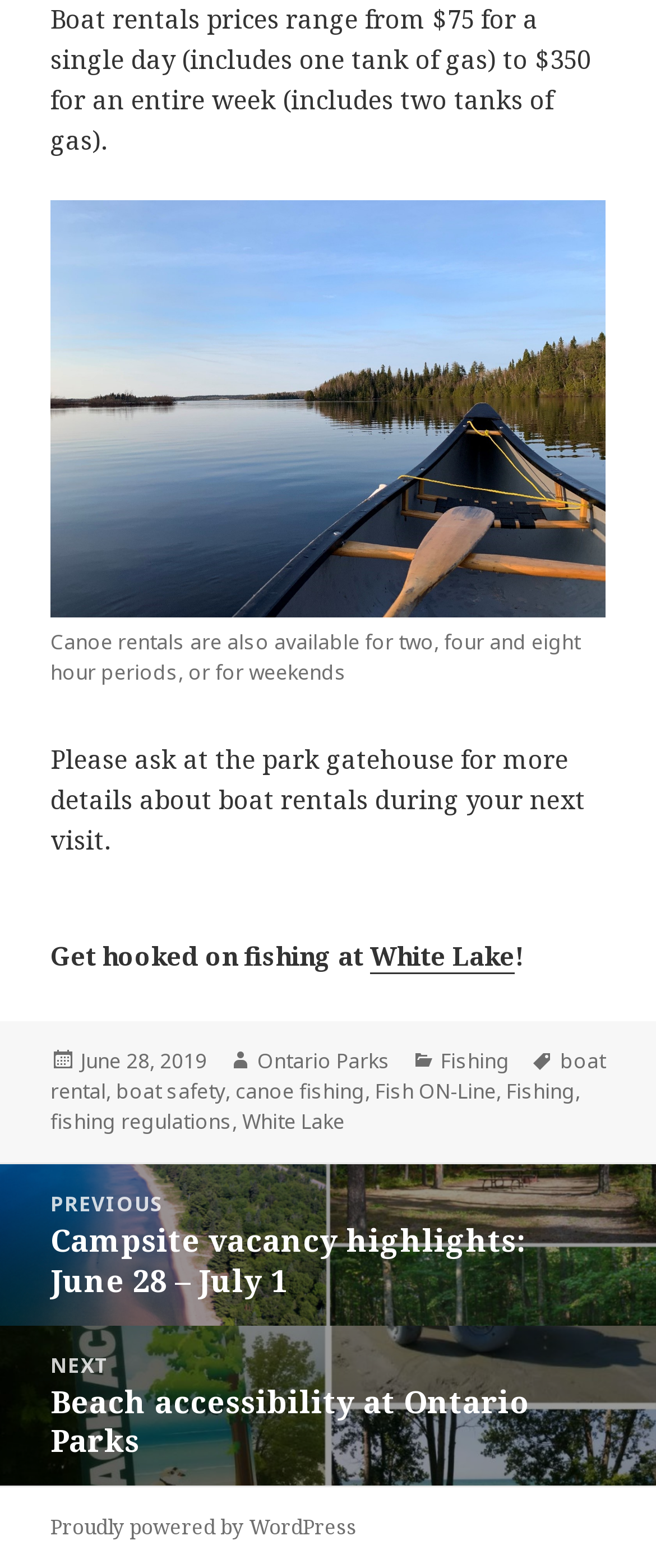What is the price range for boat rentals?
Provide an in-depth and detailed explanation in response to the question.

The price range for boat rentals can be found in the first paragraph of the webpage, which states 'Boat rentals prices range from $75 for a single day (includes one tank of gas) to $350 for an entire week (includes two tanks of gas).'.